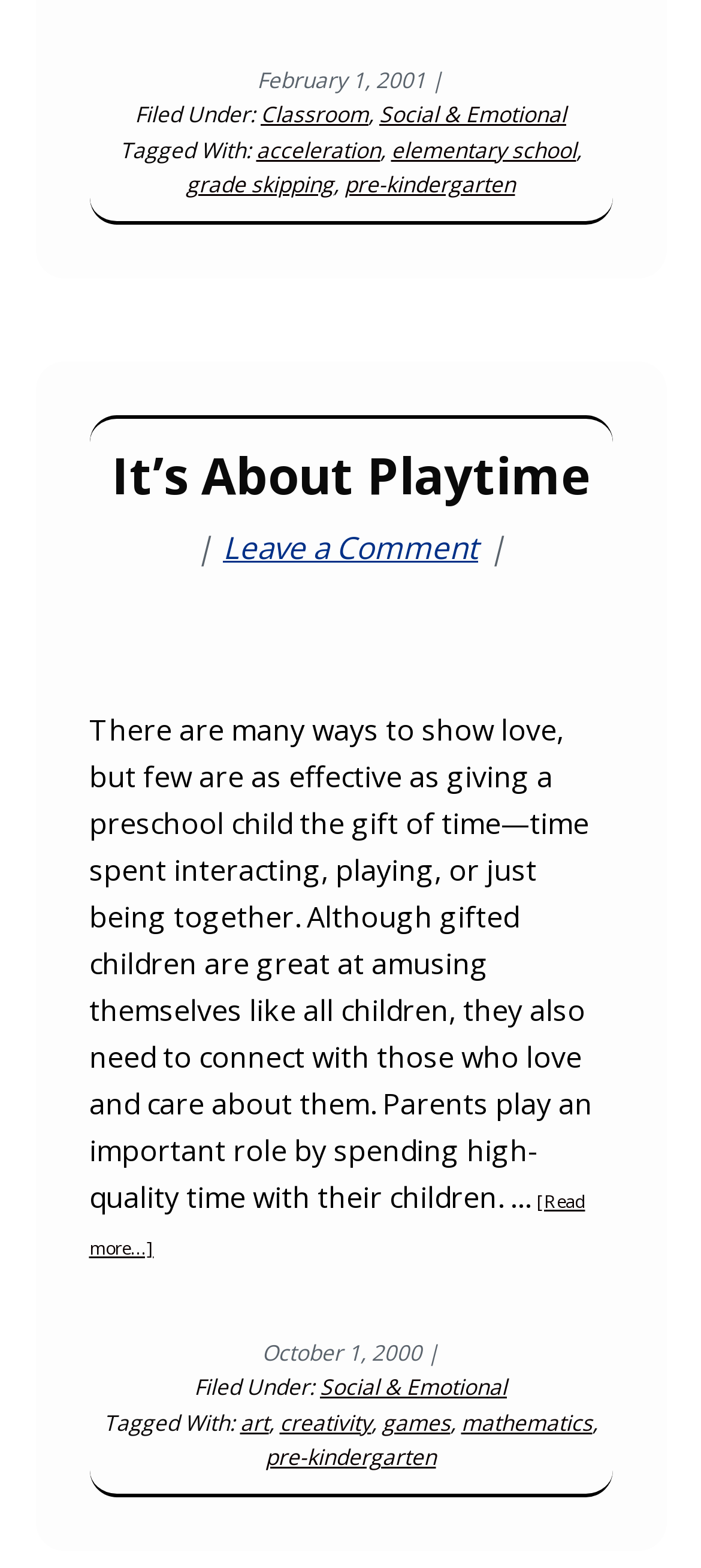Specify the bounding box coordinates (top-left x, top-left y, bottom-right x, bottom-right y) of the UI element in the screenshot that matches this description: Leave a Comment

[0.318, 0.336, 0.682, 0.362]